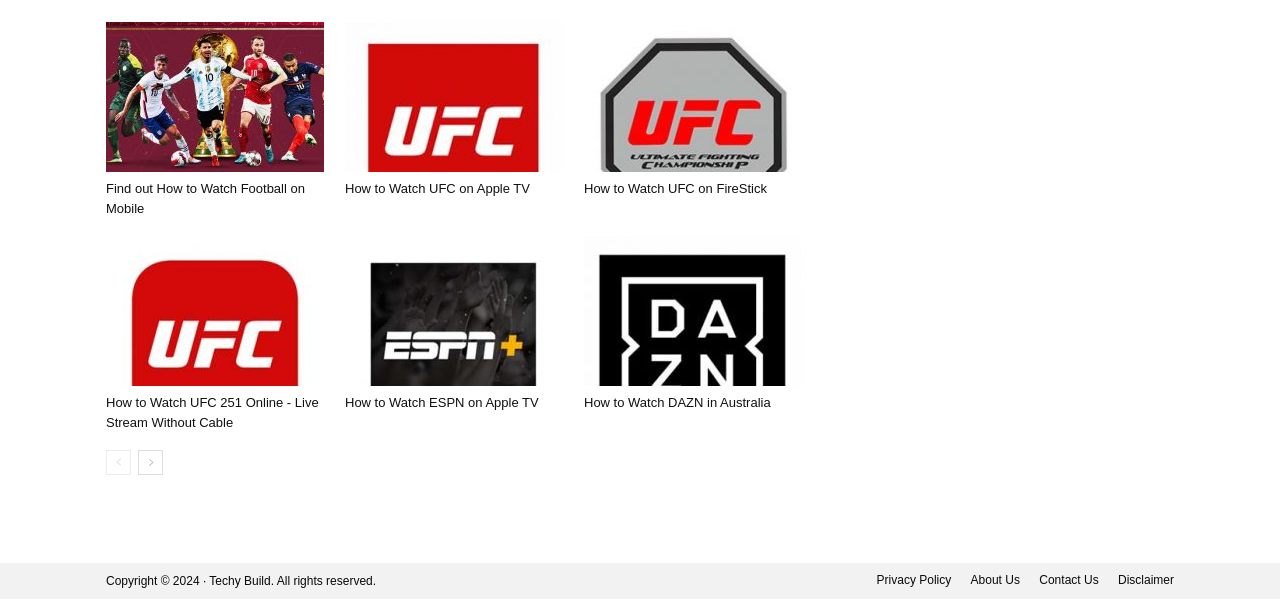Answer the question in a single word or phrase:
How many links are there on the webpage?

10